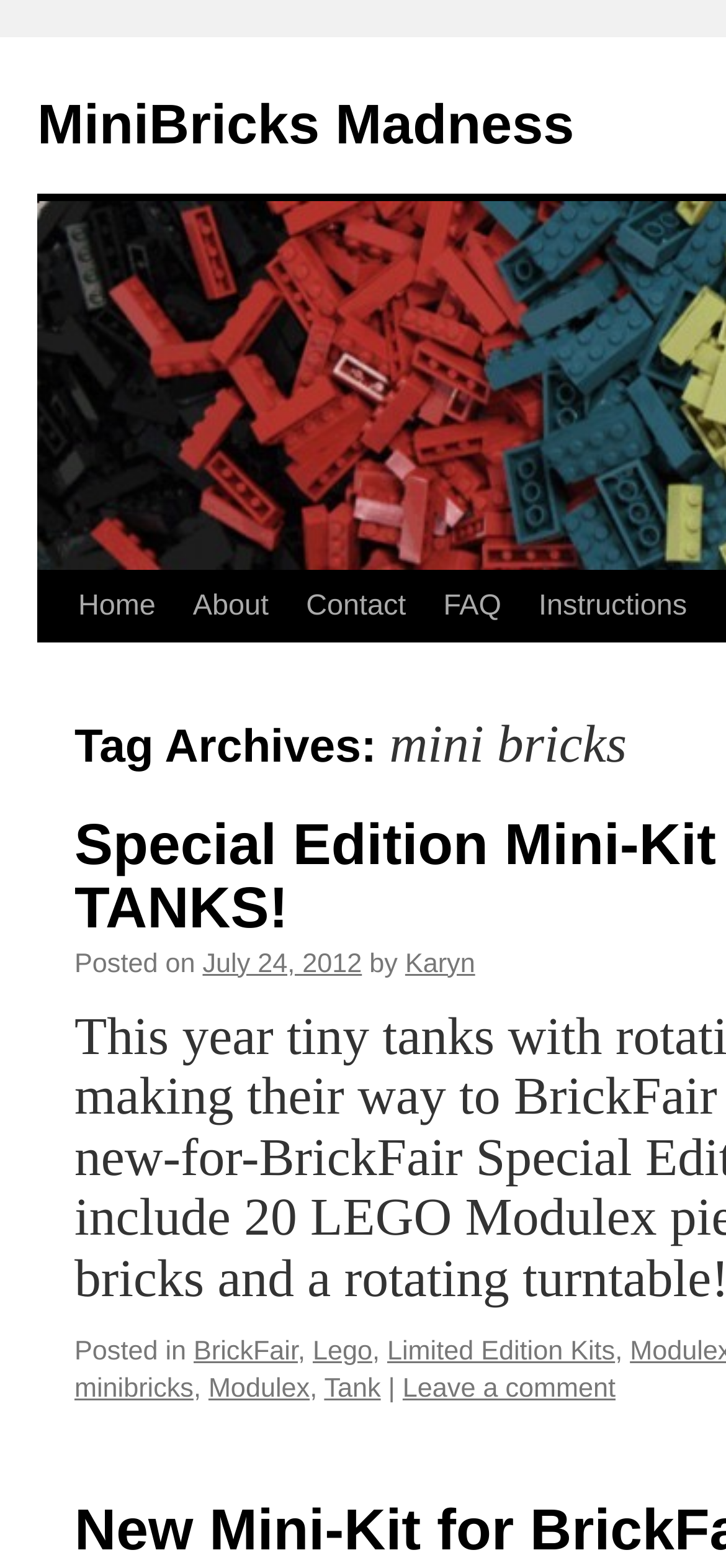Find and provide the bounding box coordinates for the UI element described here: "alt="Barchemy"". The coordinates should be given as four float numbers between 0 and 1: [left, top, right, bottom].

None